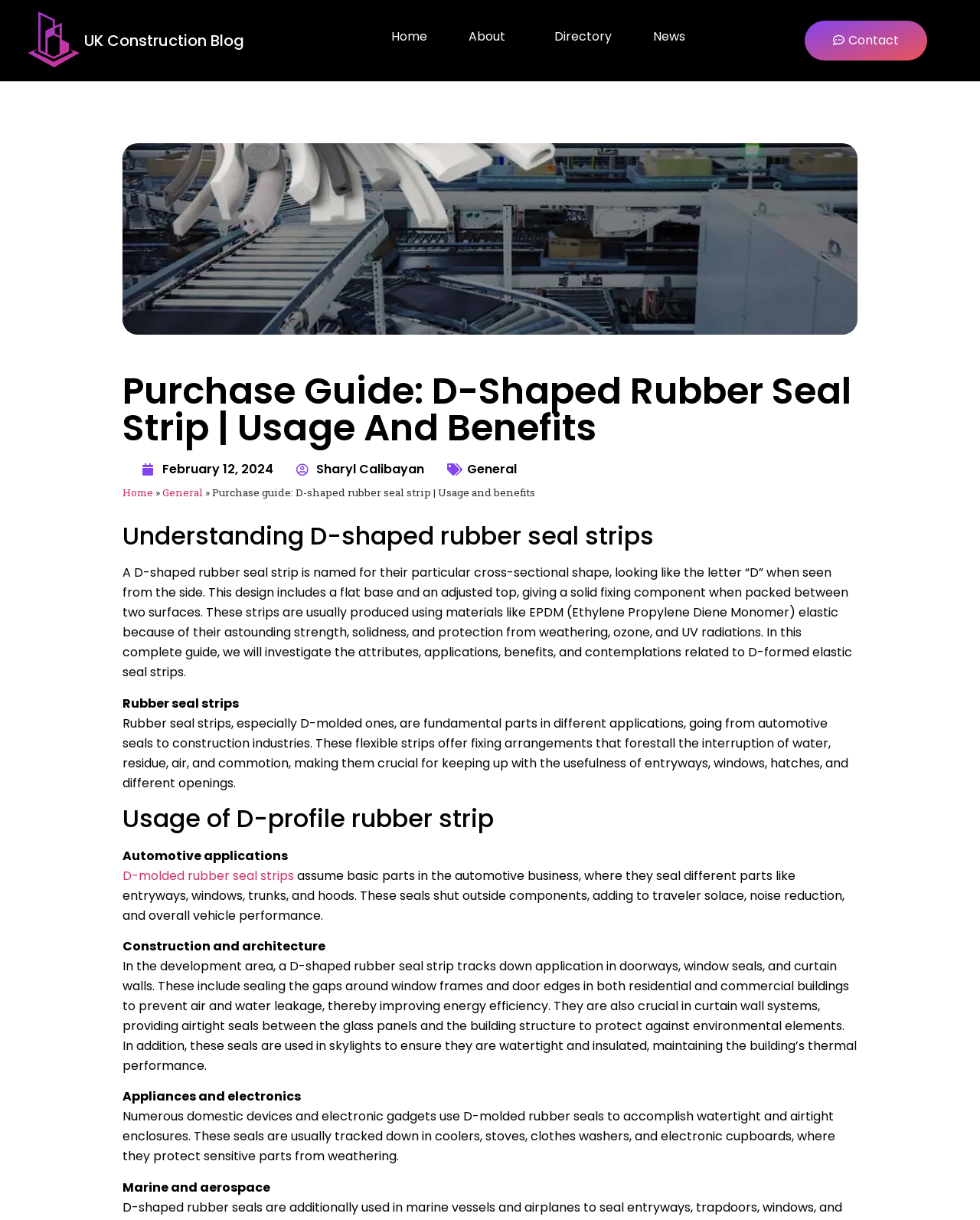Respond to the following question using a concise word or phrase: 
What type of devices use D-shaped rubber seals to achieve watertight and airtight enclosures?

Domestic devices and electronic gadgets